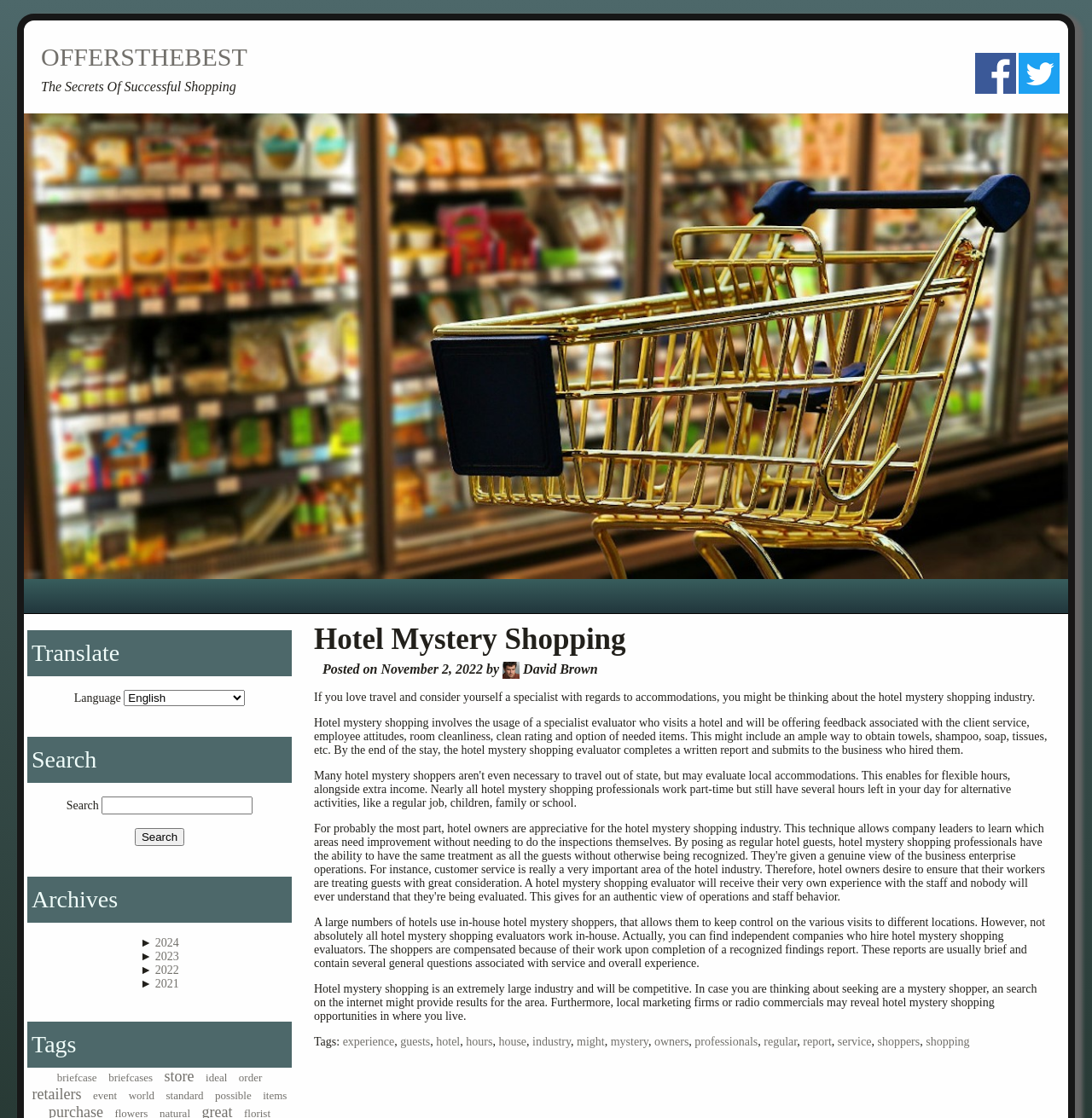Explain the webpage in detail, including its primary components.

This webpage is about hotel mystery shopping, a industry that involves evaluating hotels and providing feedback on client service, employee attitudes, room cleanliness, and more. The page has a header section with a logo and social media links to Facebook and Twitter. Below the header, there is a large image that spans almost the entire width of the page.

The main content of the page is divided into several sections. The first section has a heading "Hotel Mystery Shopping" and provides an introduction to the industry. This is followed by a section with a subheading "Posted on November 2, 2022 by David Brown" that discusses the role of hotel mystery shoppers and how they provide feedback to hotels.

The next section explains the process of hotel mystery shopping, including the types of evaluations that are conducted and the reports that are submitted to hotels. This is followed by a section that discusses the competitiveness of the industry and how individuals can find opportunities to become hotel mystery shoppers.

At the bottom of the page, there are several links to related topics, including "experience", "guests", "hotel", and "industry". There are also links to archives of past articles, organized by year, and a section with tags related to the topic of hotel mystery shopping.

On the left side of the page, there are several headings, including "Translate", "Search", "Archives", and "Tags", which provide additional functionality and navigation options.